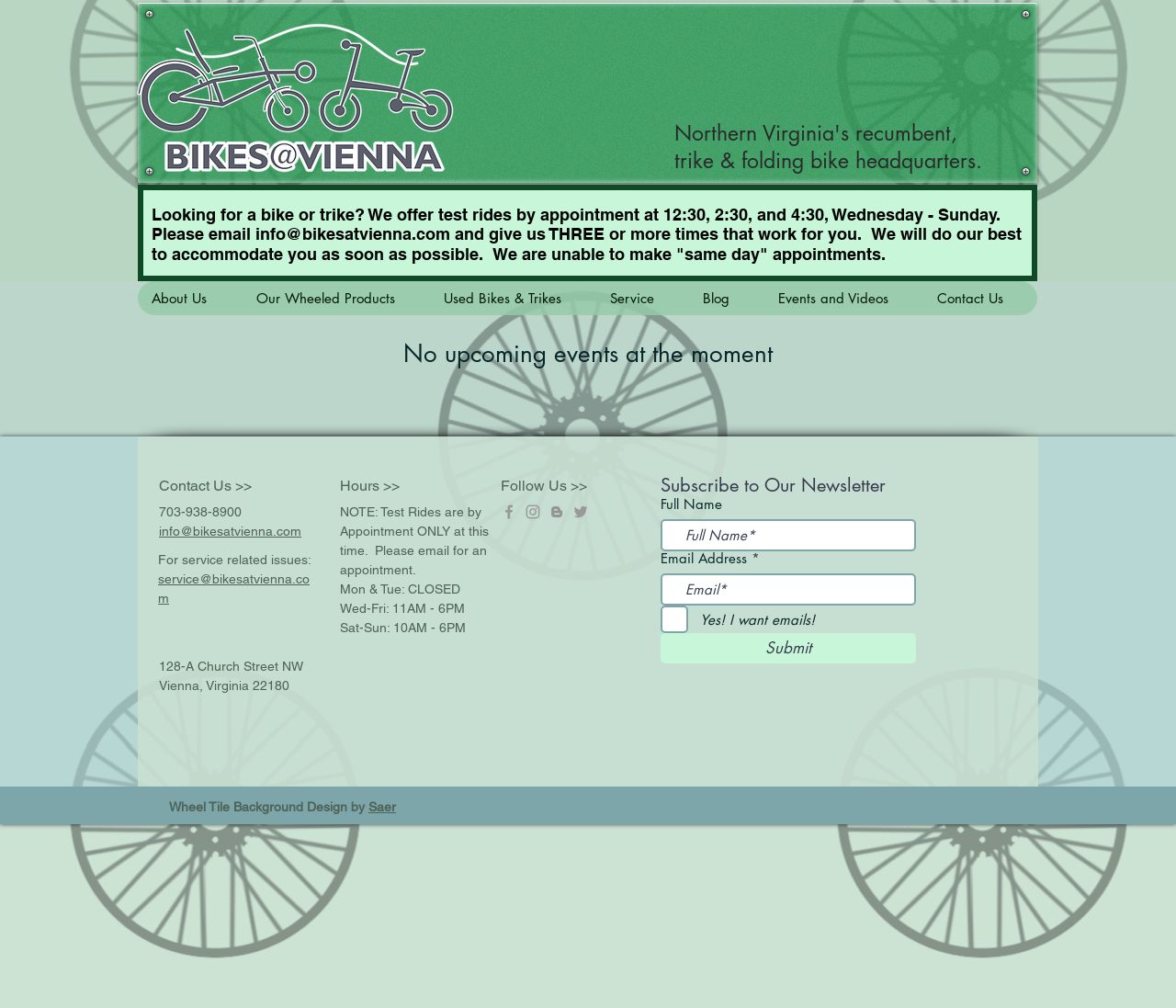Determine the bounding box coordinates for the UI element with the following description: "Our Wheeled Products". The coordinates should be four float numbers between 0 and 1, represented as [left, top, right, bottom].

[0.205, 0.279, 0.365, 0.313]